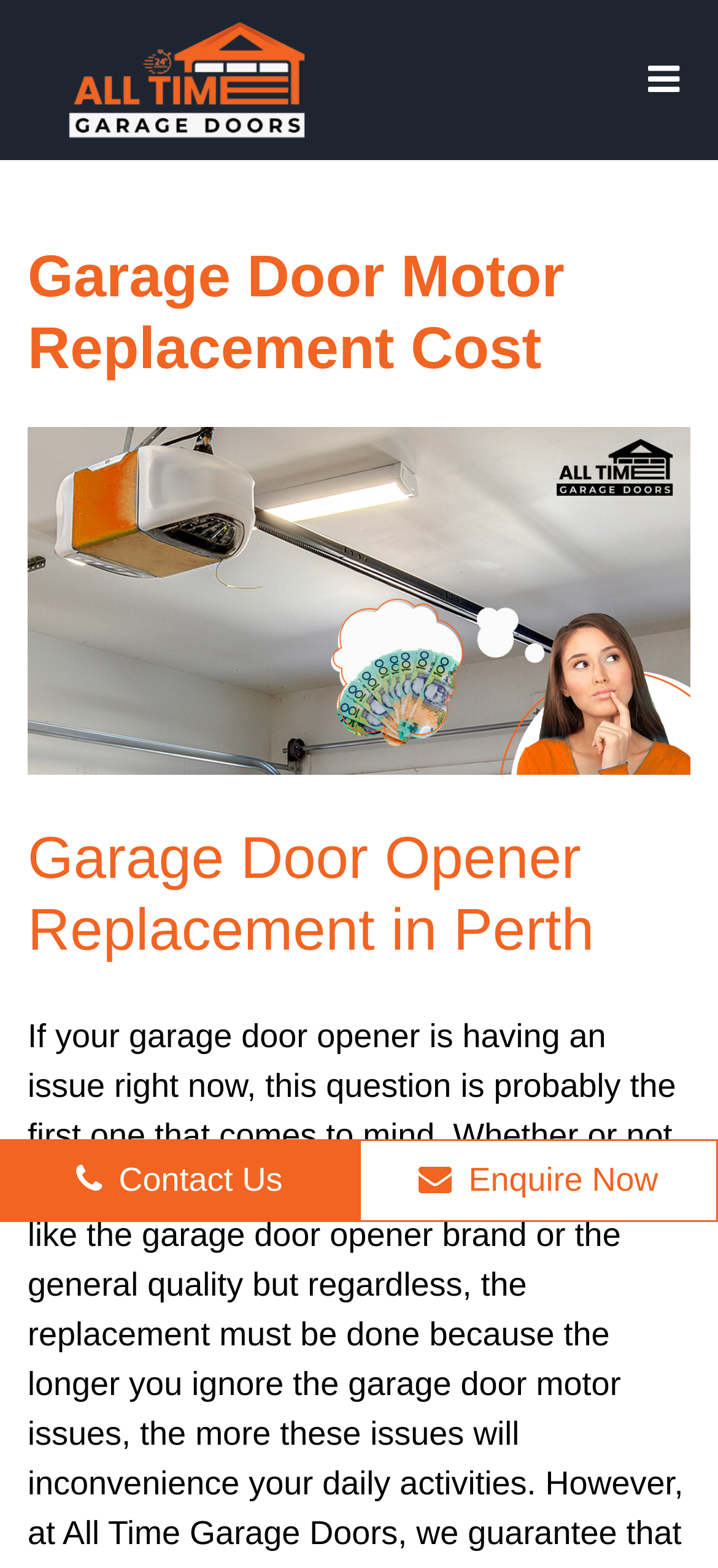Provide a one-word or short-phrase answer to the question:
What is the location of the service?

Perth